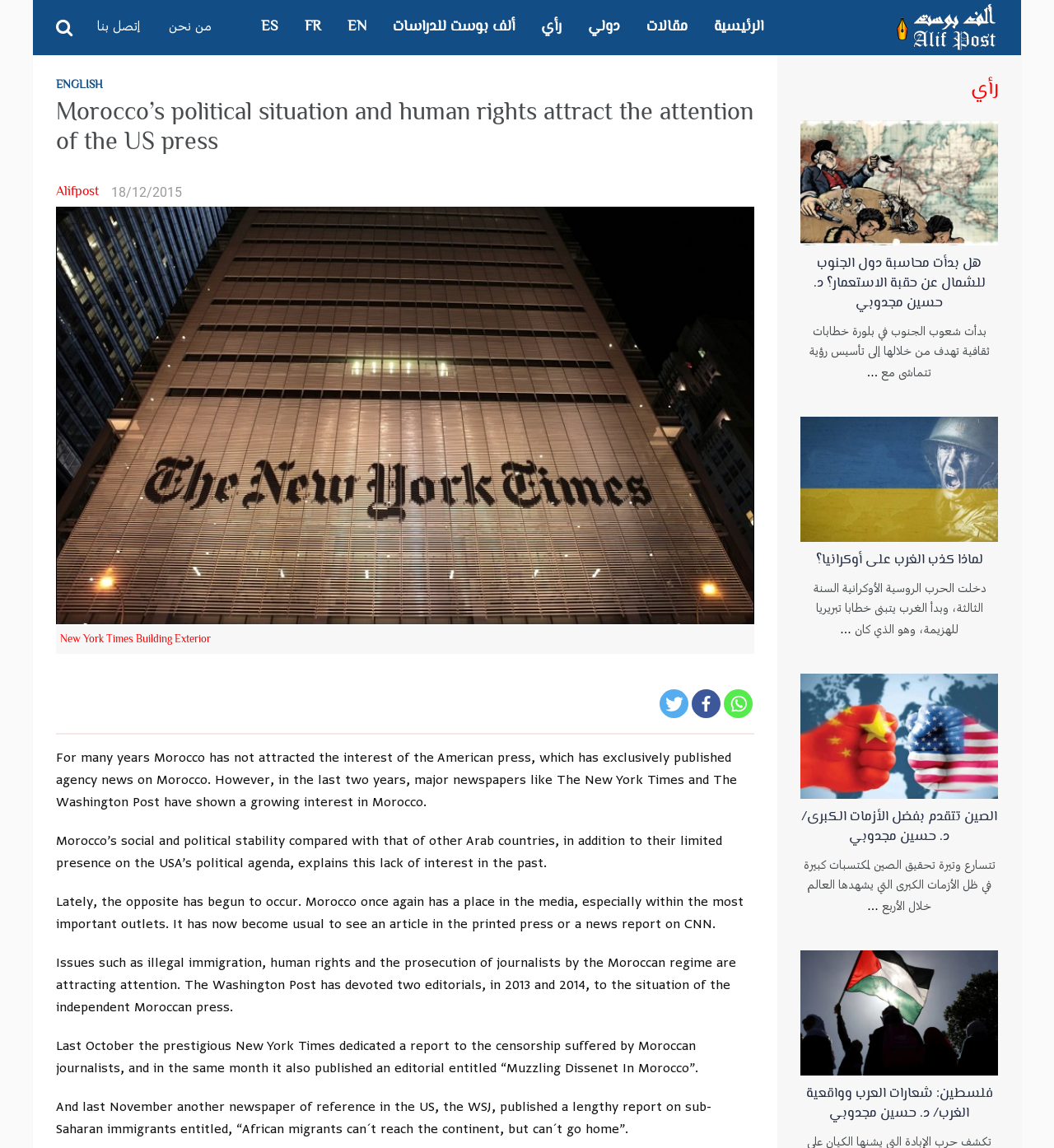Look at the image and answer the question in detail:
What is the topic of the article?

The topic of the article can be inferred from the text content, which discusses Morocco's political situation and human rights, and how it has attracted the attention of the US press.